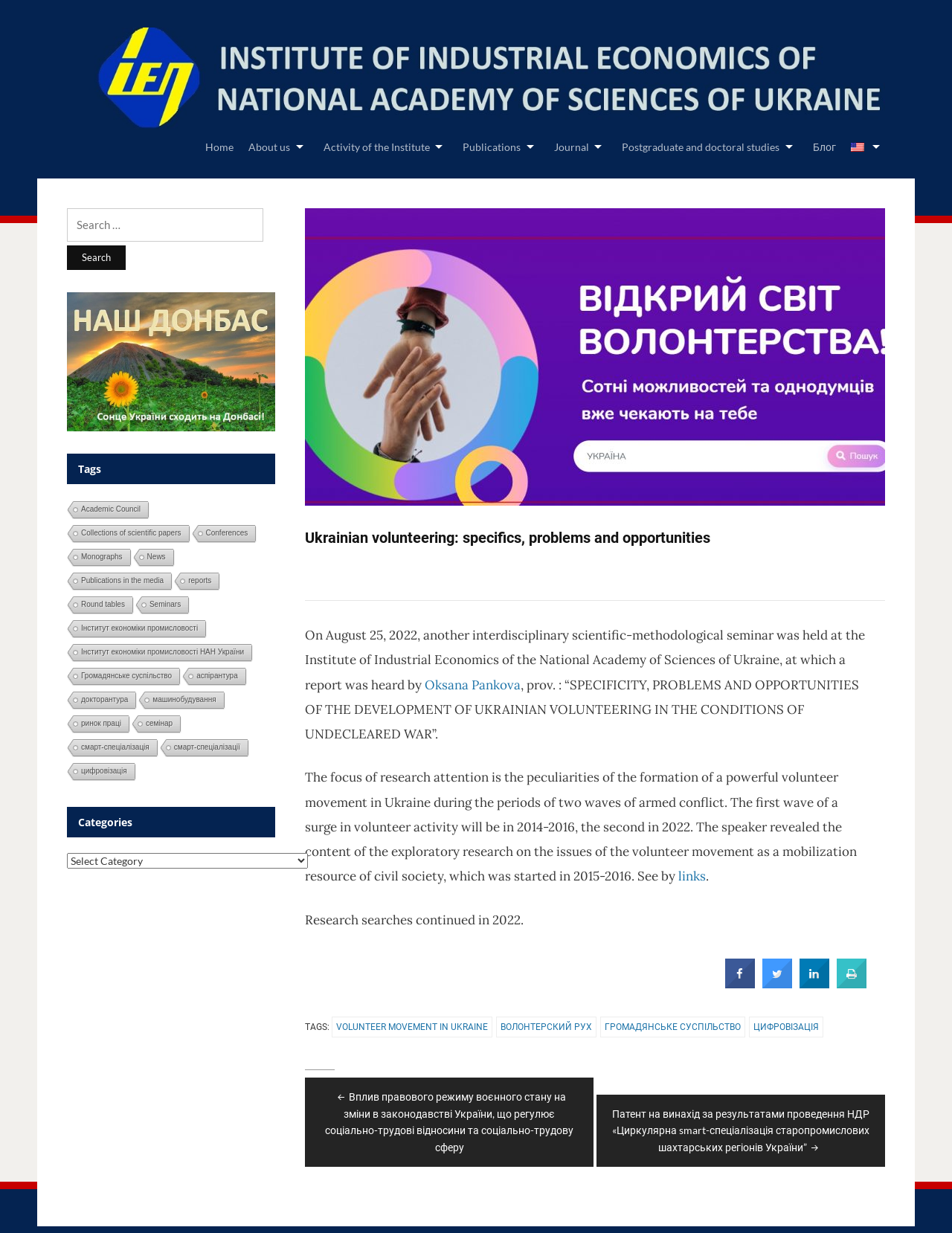Find the bounding box coordinates of the area that needs to be clicked in order to achieve the following instruction: "Click the 'Oksana Pankova' link". The coordinates should be specified as four float numbers between 0 and 1, i.e., [left, top, right, bottom].

[0.446, 0.549, 0.547, 0.562]